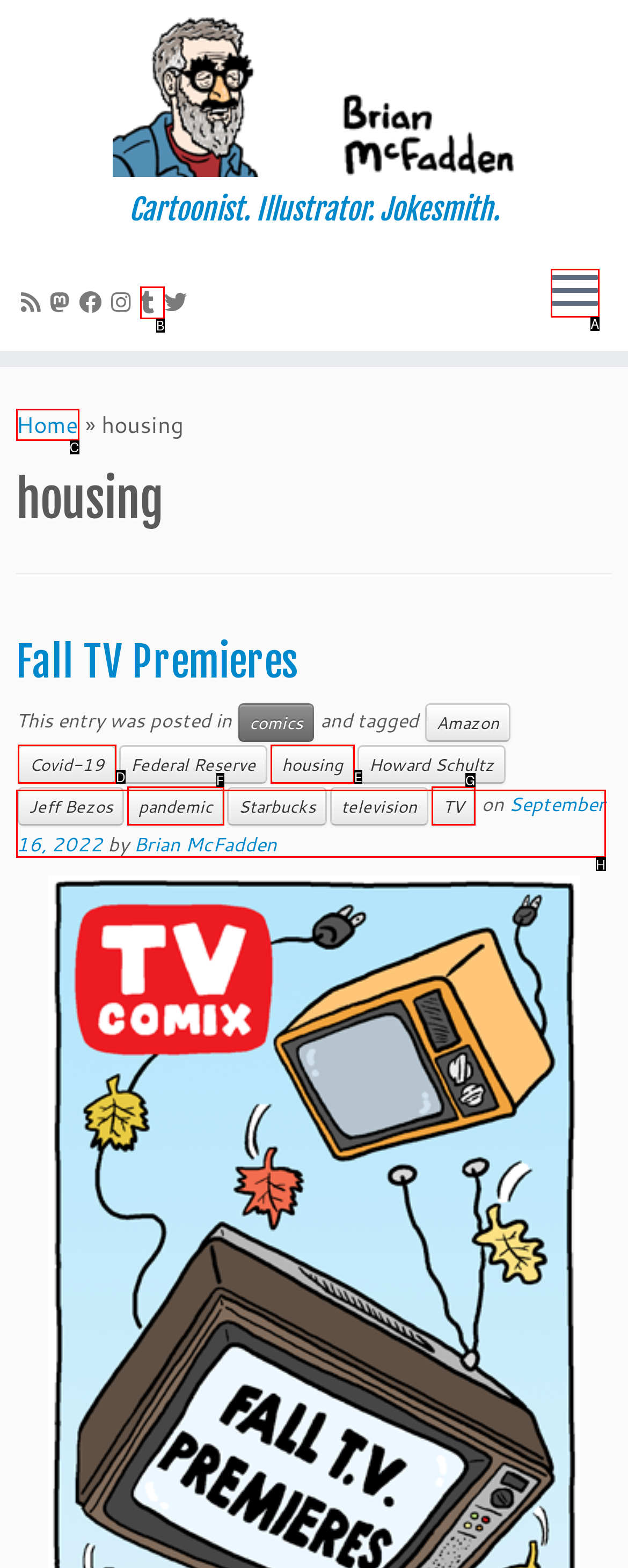Identify the correct UI element to click for this instruction: Go to the home page
Respond with the appropriate option's letter from the provided choices directly.

C